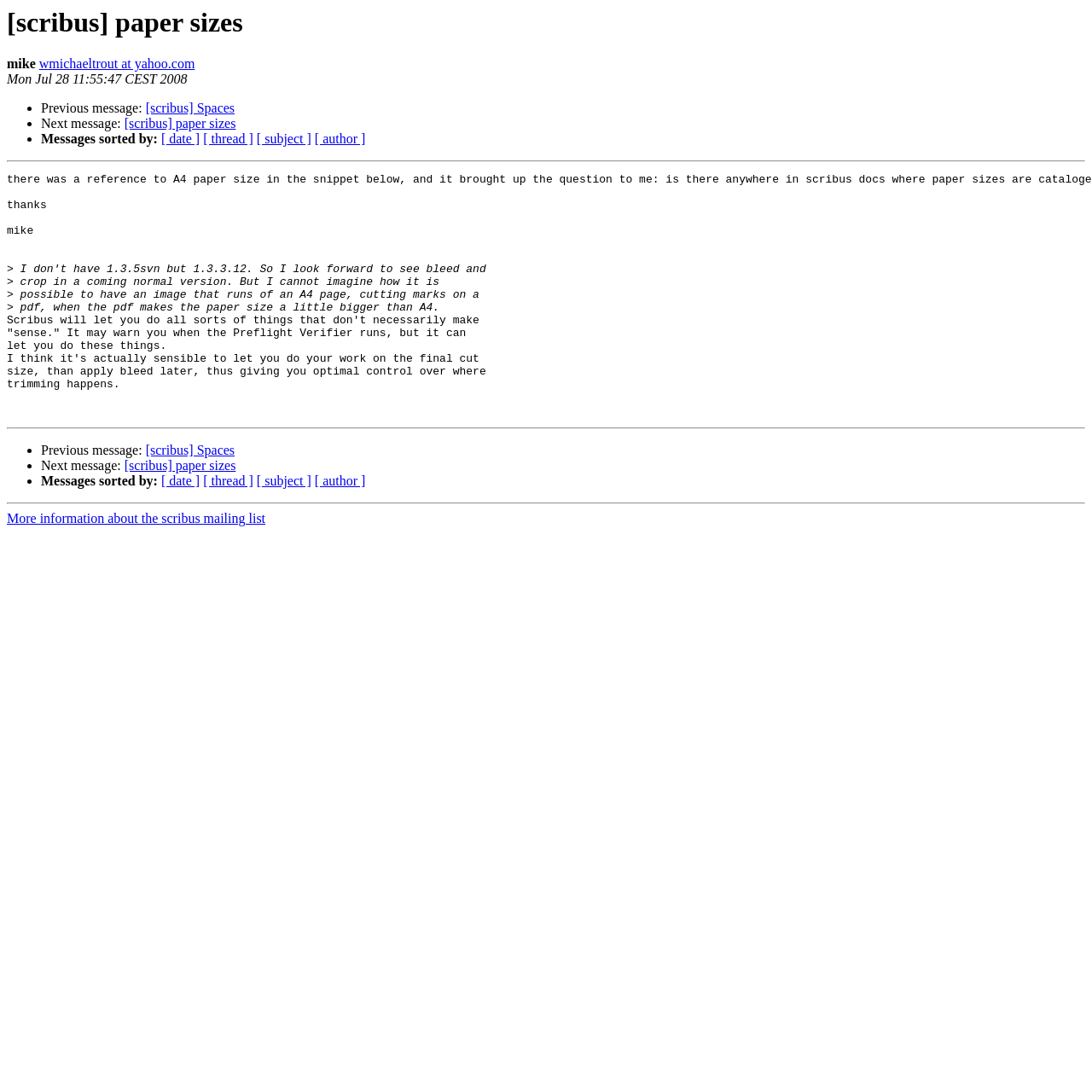Give a concise answer using only one word or phrase for this question:
What is the link to more information about the scribus mailing list?

More information about the scribus mailing list